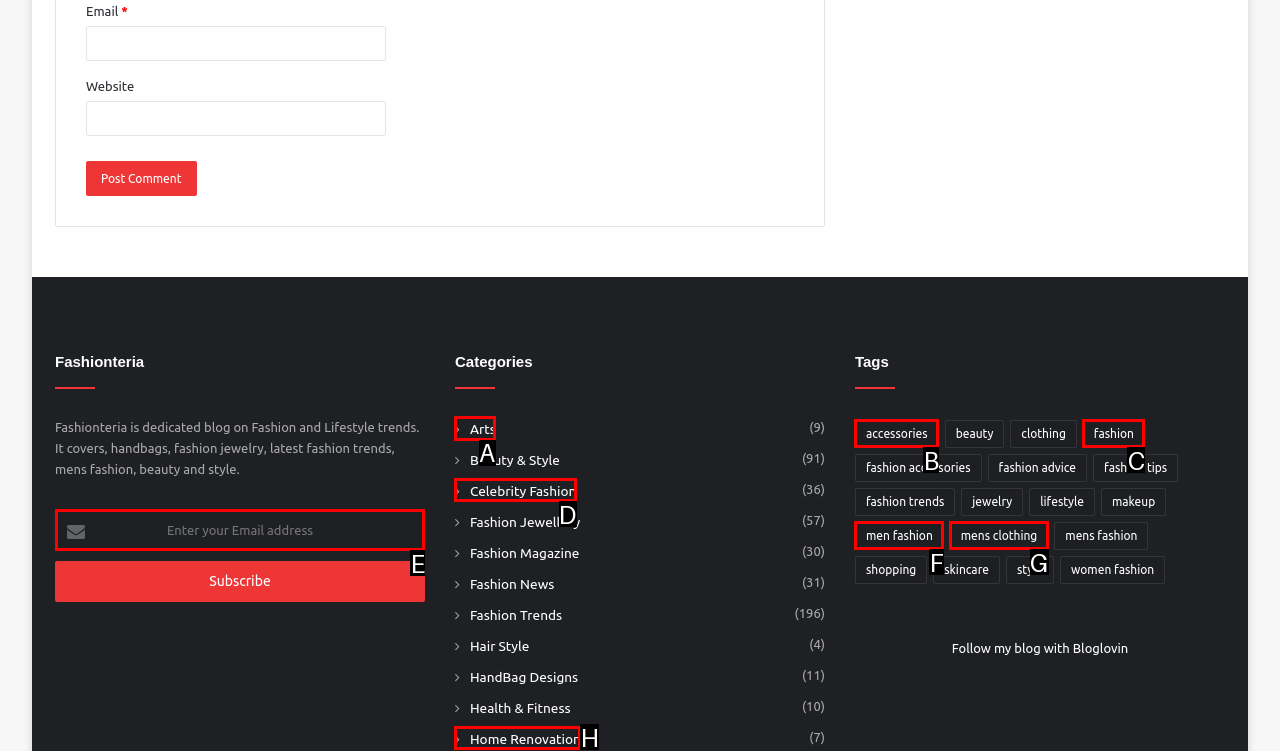Identify which HTML element to click to fulfill the following task: View Arts category. Provide your response using the letter of the correct choice.

A